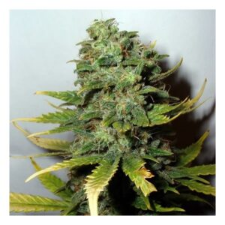What is indicated by the heavily resinous buds?
Answer the question with a single word or phrase derived from the image.

High trichome content